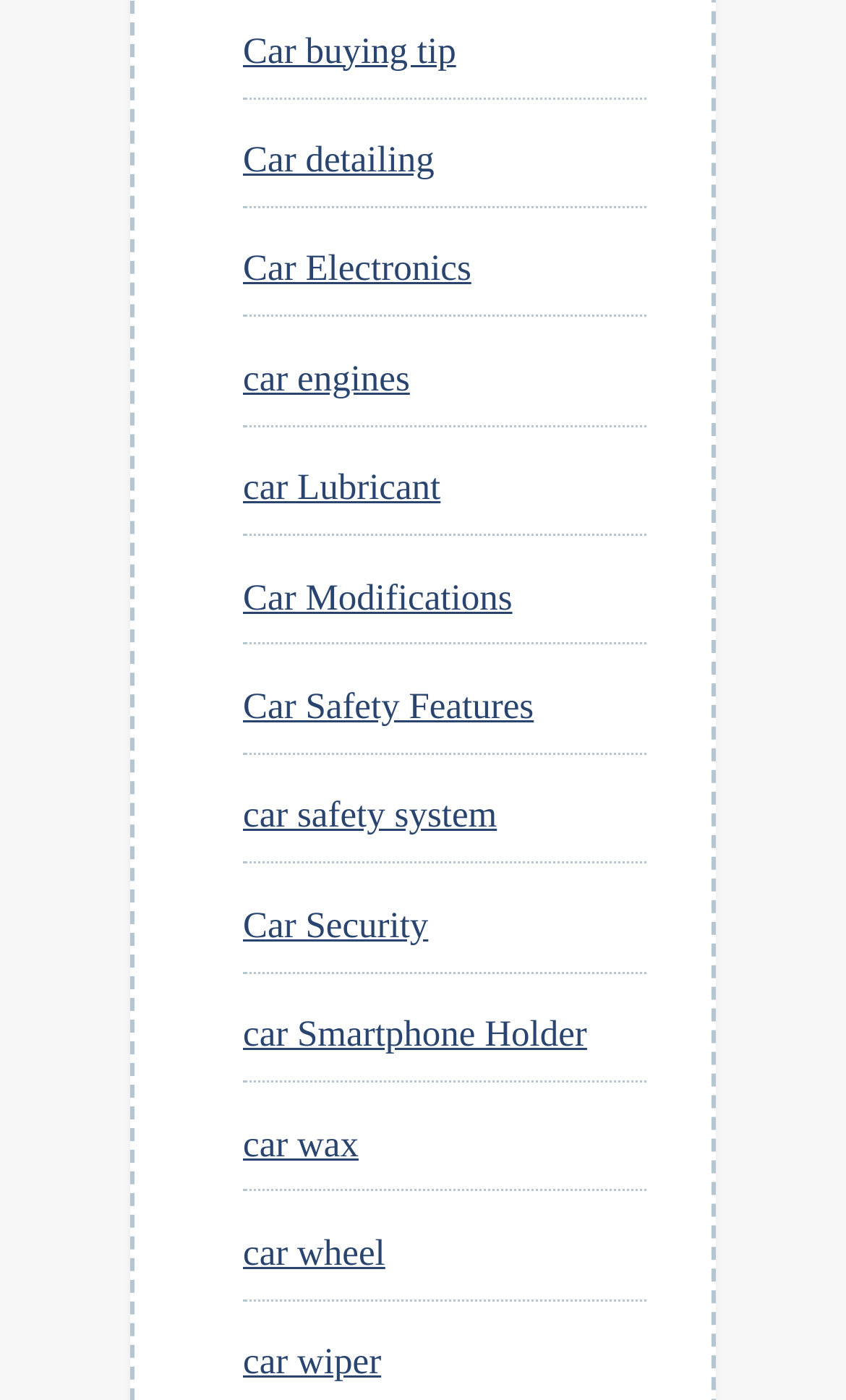Please identify the bounding box coordinates of the element I should click to complete this instruction: 'Learn about car detailing'. The coordinates should be given as four float numbers between 0 and 1, like this: [left, top, right, bottom].

[0.287, 0.099, 0.514, 0.129]